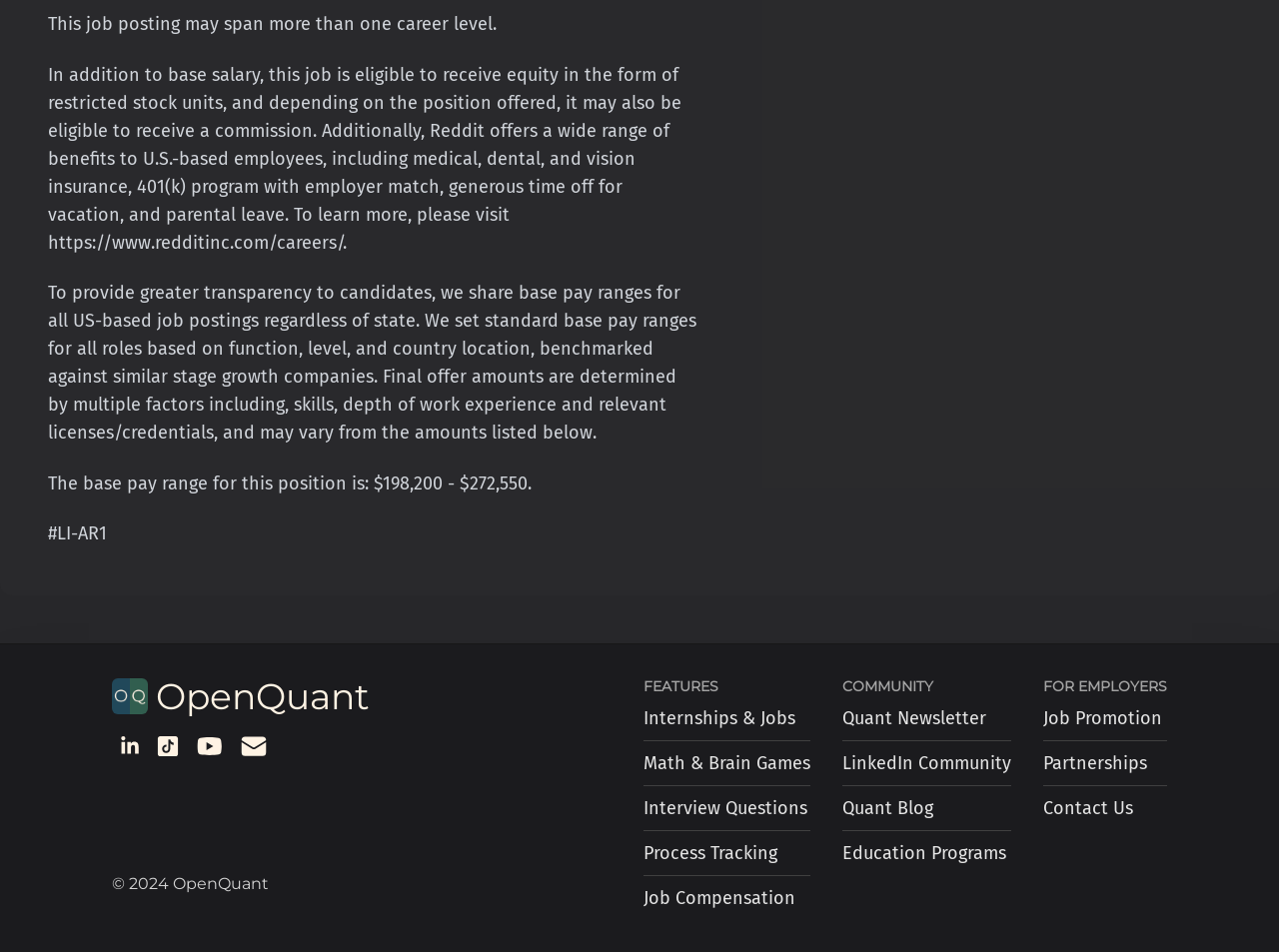What is the copyright year mentioned at the bottom of the webpage?
Ensure your answer is thorough and detailed.

The copyright year is mentioned at the bottom of the webpage in the text '© 2024 OpenQuant'.